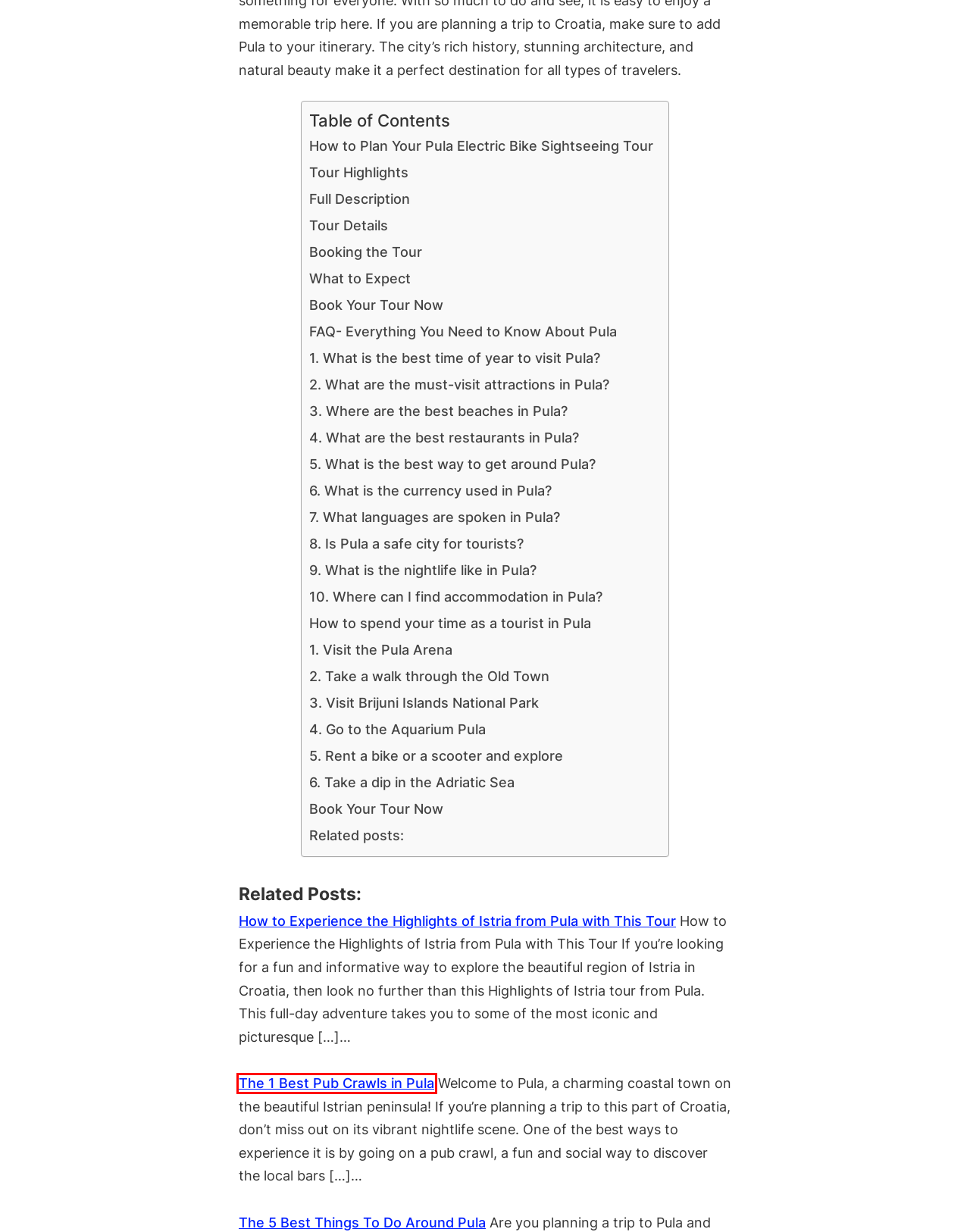Analyze the webpage screenshot with a red bounding box highlighting a UI element. Select the description that best matches the new webpage after clicking the highlighted element. Here are the options:
A. The 5 Best Things To Do Around Pula - BestPubCrawl.com
B. Author: Best Pub Crawl - BestPubCrawl.com
C. Category: Tours - BestPubCrawl.com
D. How to Experience the Highlights of Istria from Pula with This Tour - BestPubCrawl.com
E. The 1 Best Pub Crawls in Pula - BestPubCrawl.com
F. The 2 Best Bar Hopping Tours in Pula - BestPubCrawl.com
G. Contact Us - BestPubCrawl.com
H. Category: Attractions - BestPubCrawl.com

E